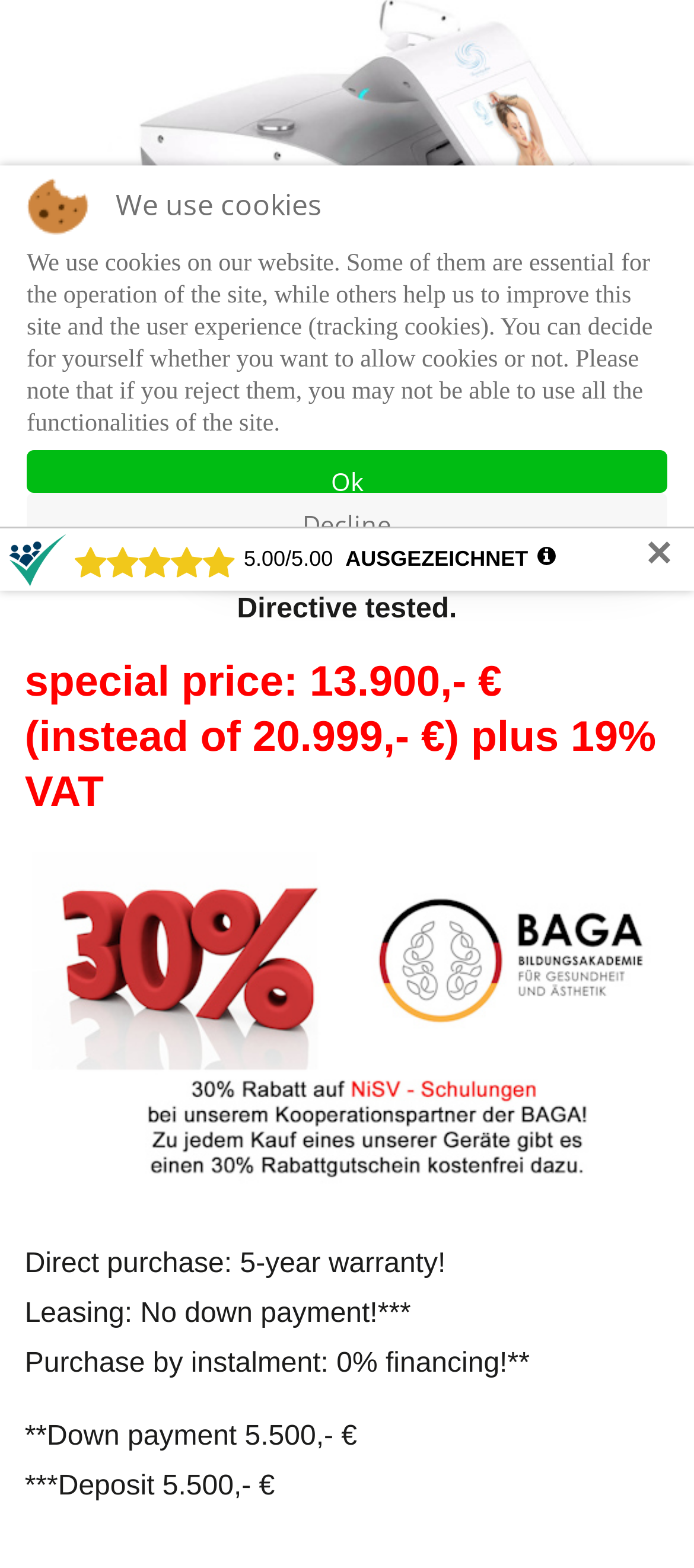Locate the UI element described by Decline and provide its bounding box coordinates. Use the format (top-left x, top-left y, bottom-right x, bottom-right y) with all values as floating point numbers between 0 and 1.

[0.038, 0.314, 0.962, 0.342]